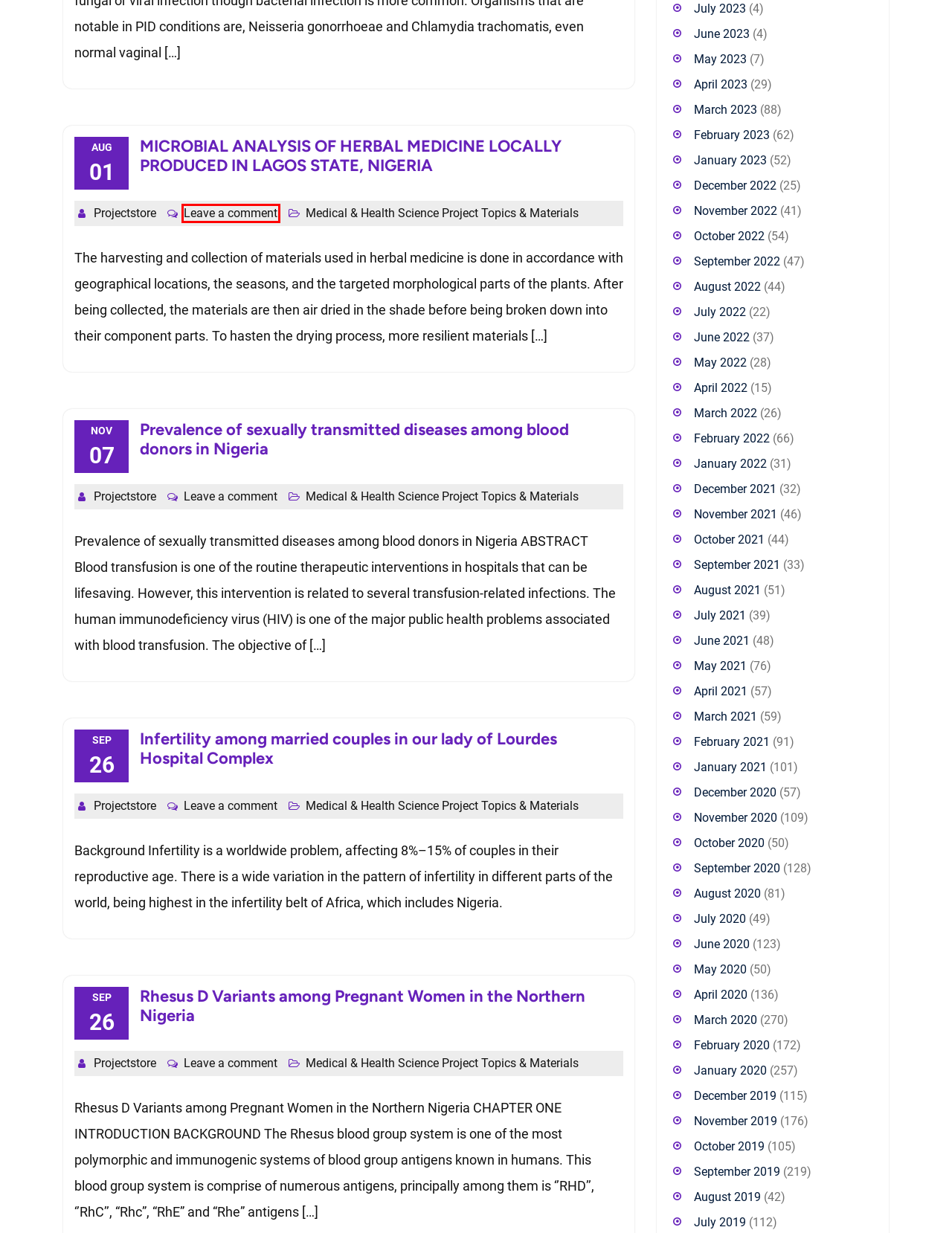Inspect the screenshot of a webpage with a red rectangle bounding box. Identify the webpage description that best corresponds to the new webpage after clicking the element inside the bounding box. Here are the candidates:
A. May 2023 | Project store
B. Infertility among married couples in our lady of Lourdes Hospital Complex | Project store
C. October 2019 | Project store
D. August 2019 | Project store
E. April 2023 | Project store
F. January 2021 | Project store
G. MICROBIAL ANALYSIS OF HERBAL MEDICINE LOCALLY PRODUCED IN LAGOS STATE, NIGERIA | Project store
H. September 2022 | Project store

G